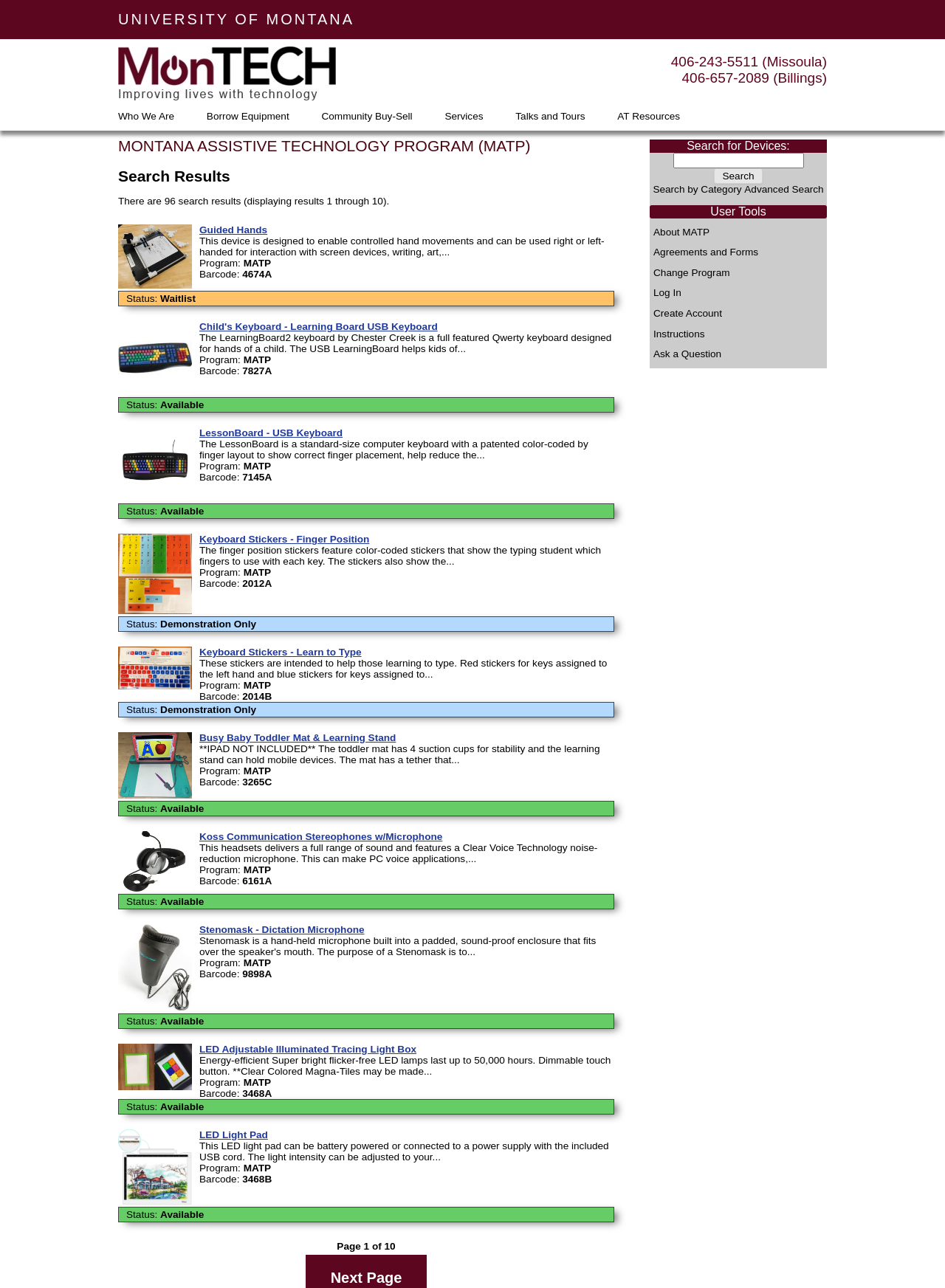How many search results are displayed on the current page?
Please provide a comprehensive answer based on the details in the screenshot.

I found the number of search results displayed on the current page by looking at the static text element with the content 'There are 96 search results (displaying results 1 through 10).' located below the search bar.